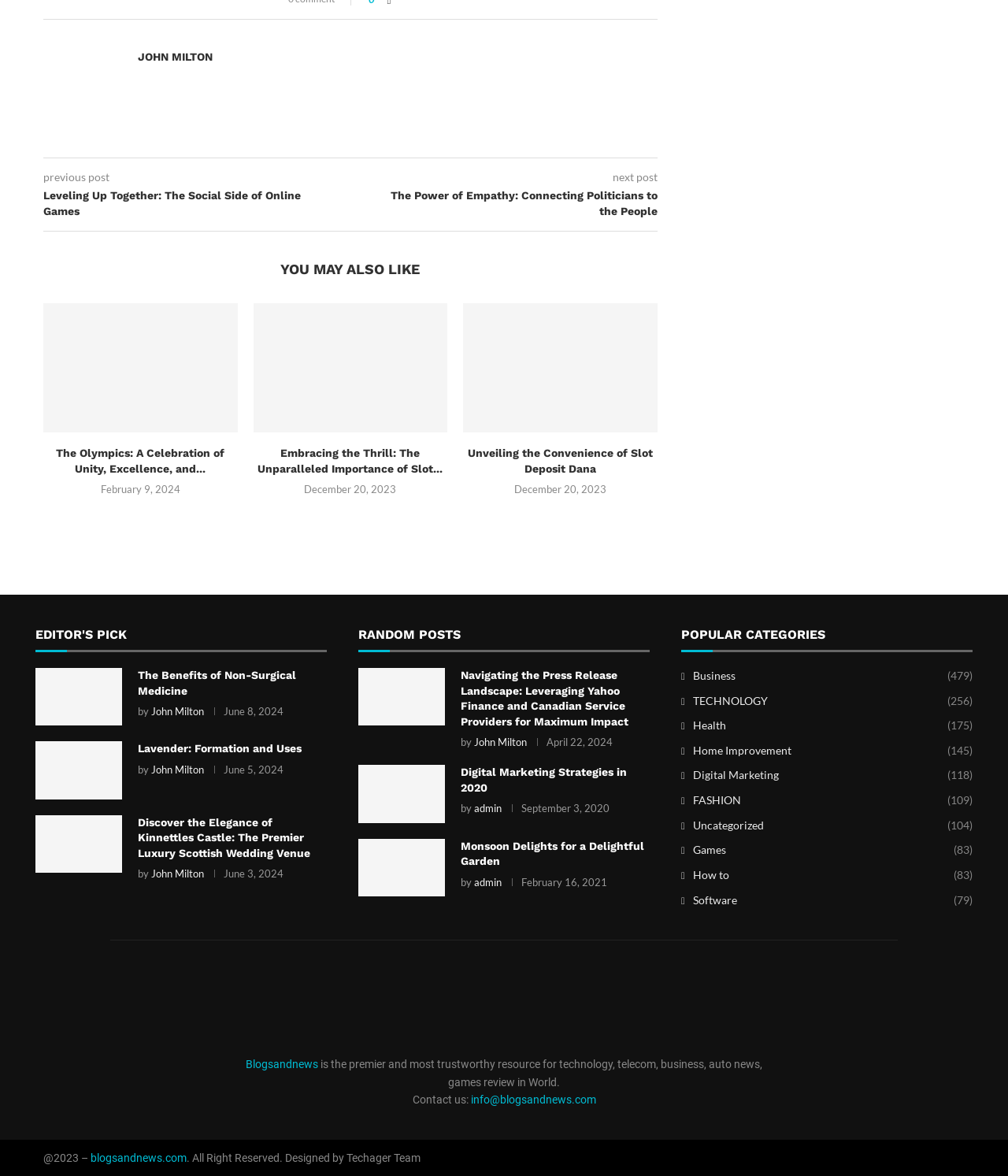Determine the bounding box coordinates for the area that needs to be clicked to fulfill this task: "browse the 'EDITOR'S PICK' section". The coordinates must be given as four float numbers between 0 and 1, i.e., [left, top, right, bottom].

[0.035, 0.533, 0.324, 0.553]